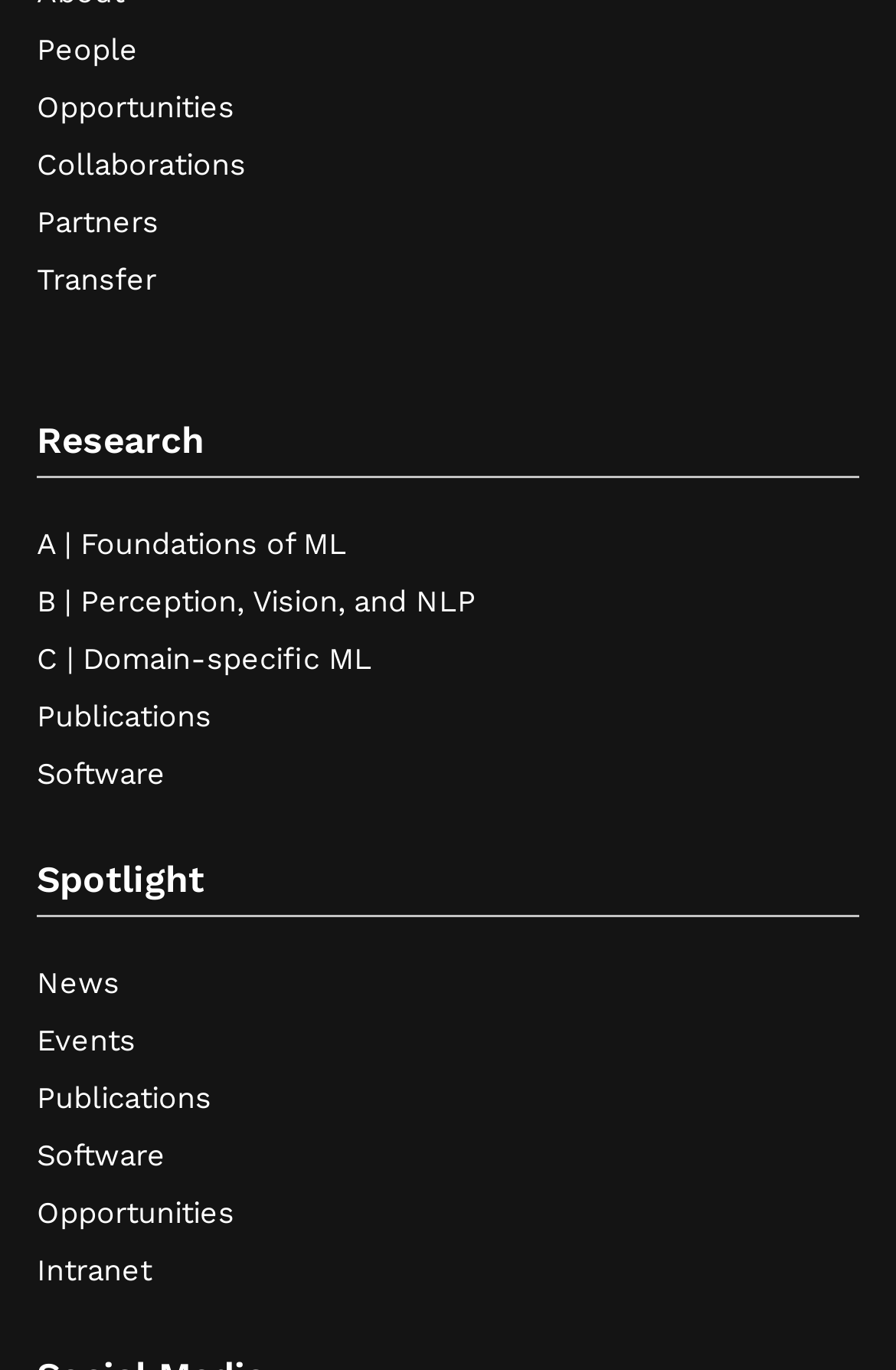Determine the coordinates of the bounding box for the clickable area needed to execute this instruction: "View Research".

[0.041, 0.306, 0.228, 0.338]